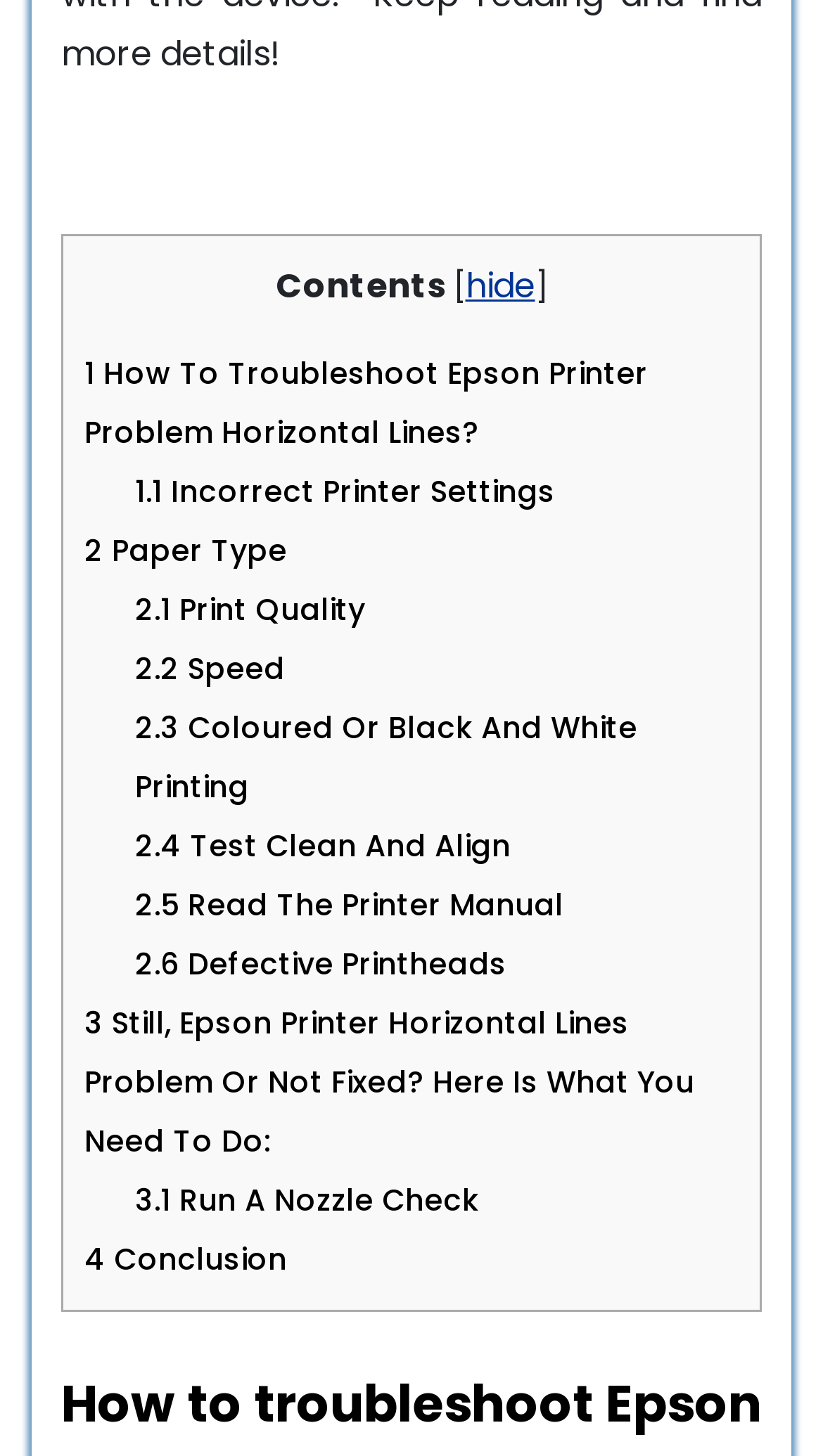Pinpoint the bounding box coordinates of the clickable element needed to complete the instruction: "Check 'Still, Epson Printer Horizontal Lines Problem Or Not Fixed? Here Is What You Need To Do:'". The coordinates should be provided as four float numbers between 0 and 1: [left, top, right, bottom].

[0.103, 0.688, 0.844, 0.798]